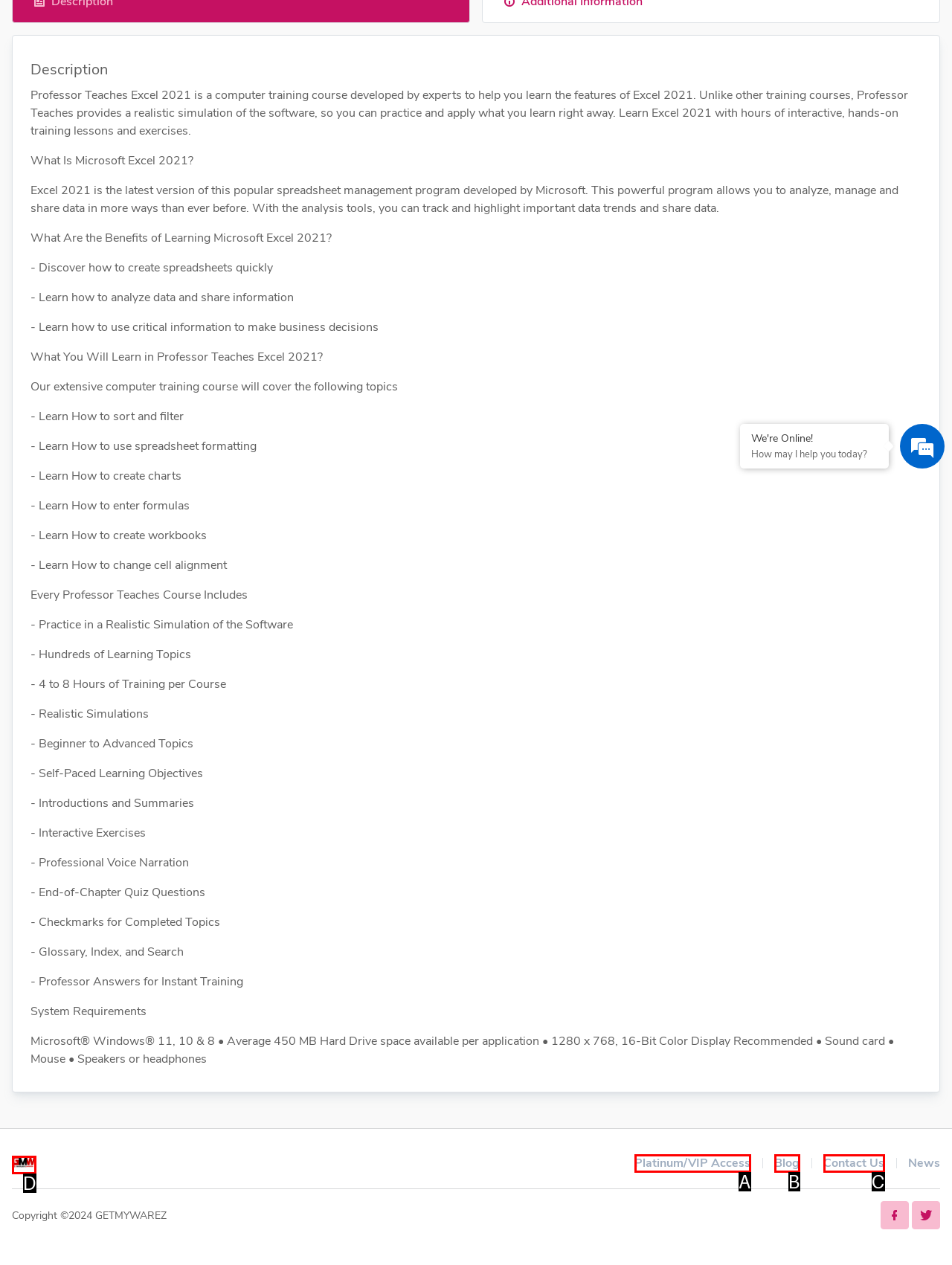Select the option that matches the description: Platinum/VIP Access. Answer with the letter of the correct option directly.

A